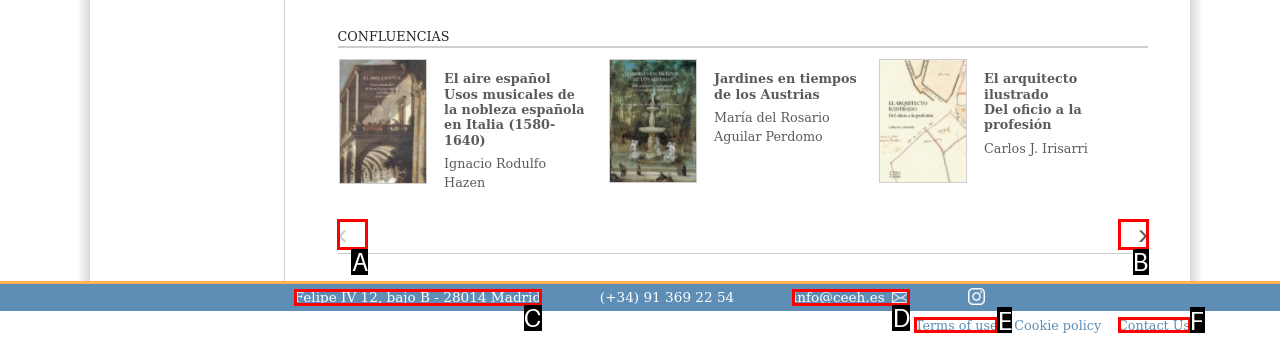Using the element description: ‹, select the HTML element that matches best. Answer with the letter of your choice.

A